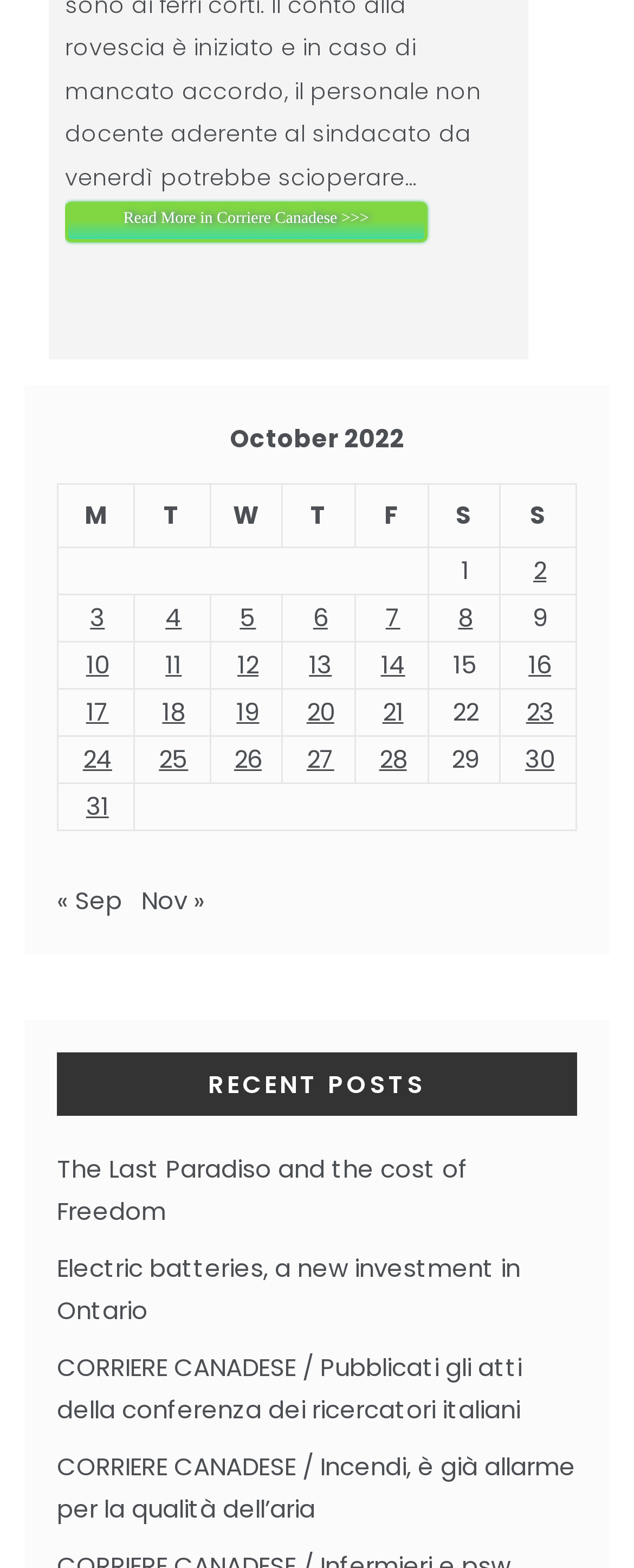What is the navigation option below the table?
Please give a well-detailed answer to the question.

Below the table, there is a navigation element with the text 'Previous and next months', which allows users to navigate to previous or next months.